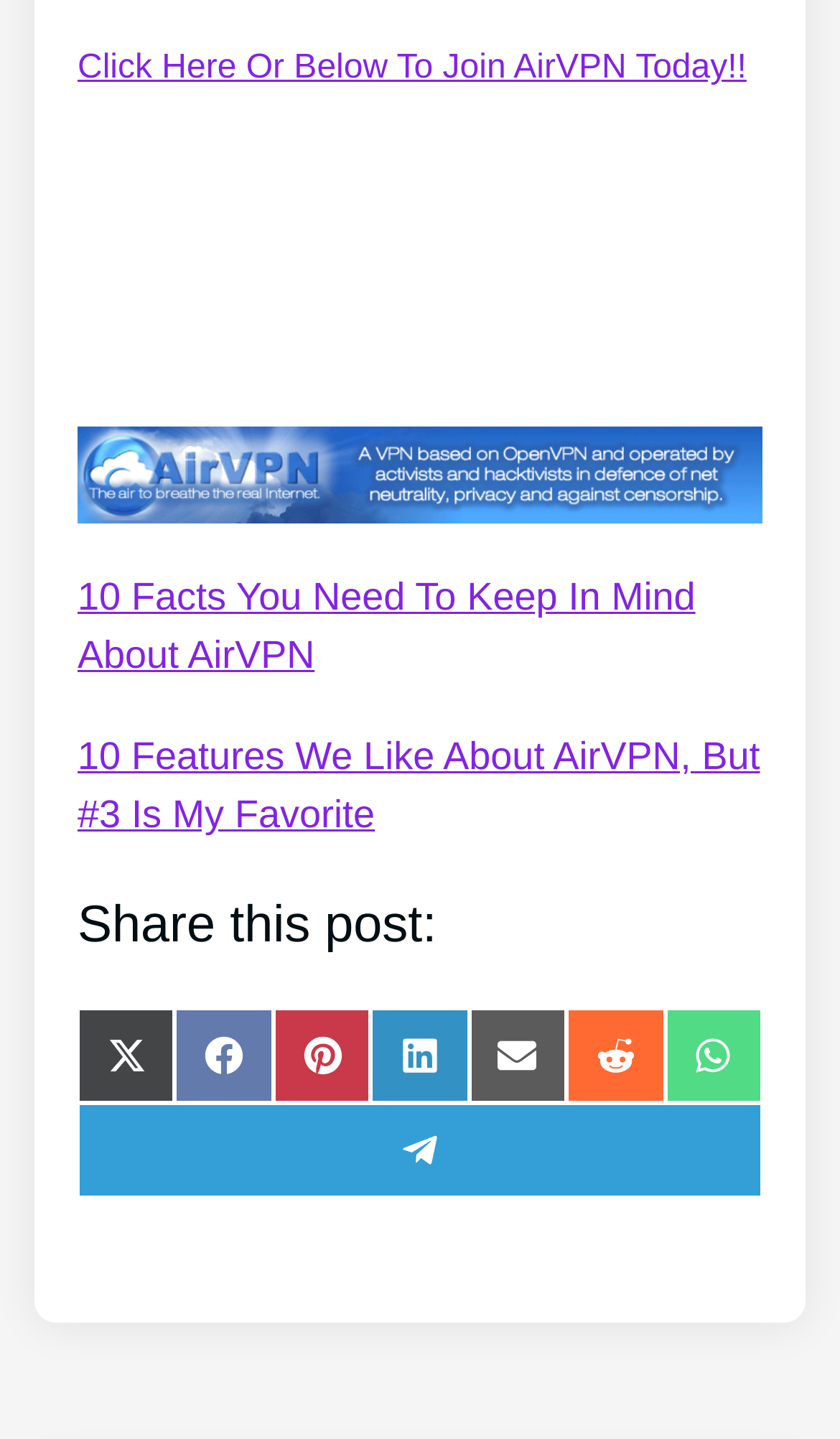Locate the bounding box of the UI element described by: "Share on Facebook" in the given webpage screenshot.

[0.209, 0.701, 0.325, 0.767]